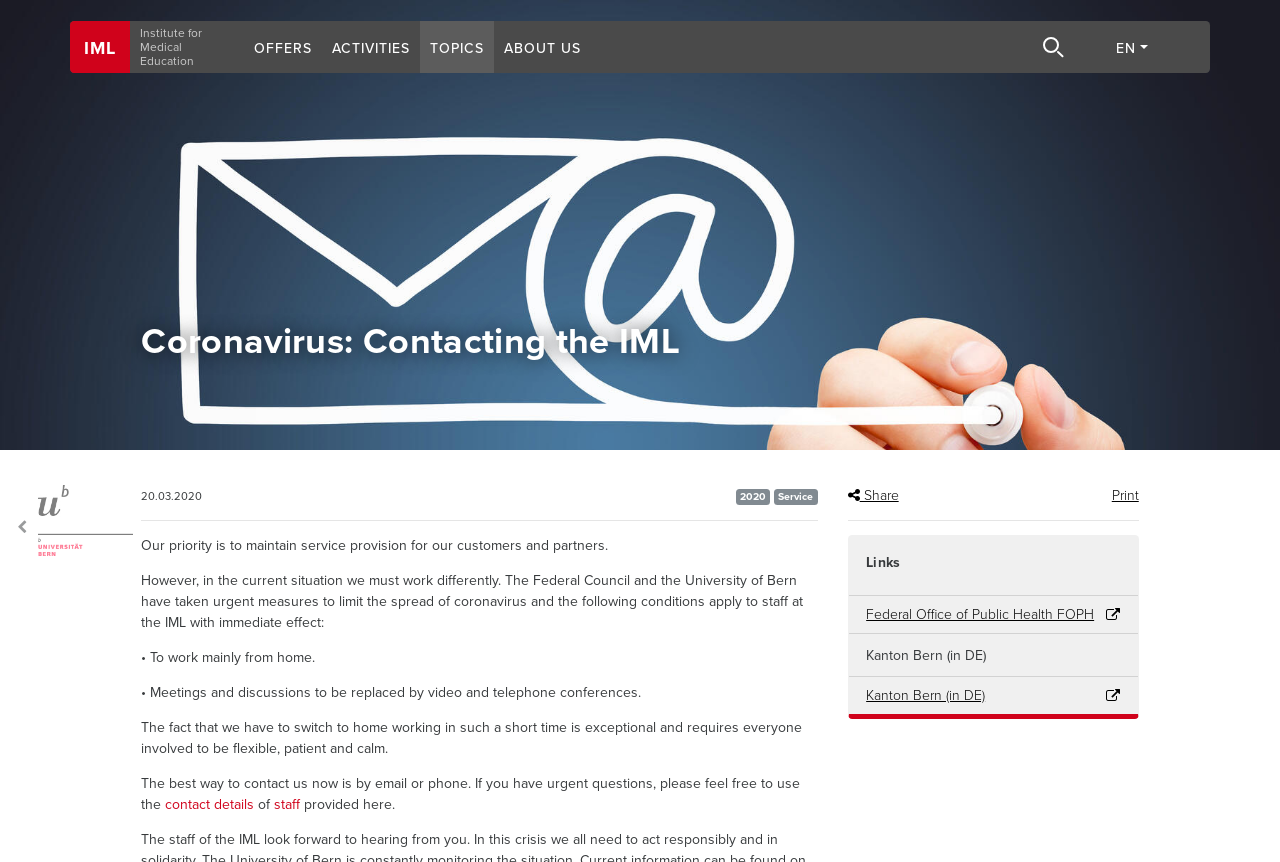Observe the image and answer the following question in detail: What is the name of the institute?

I found the answer by looking at the static text elements at the top of the webpage, which read 'Institute for', 'Medical', and 'Education'.